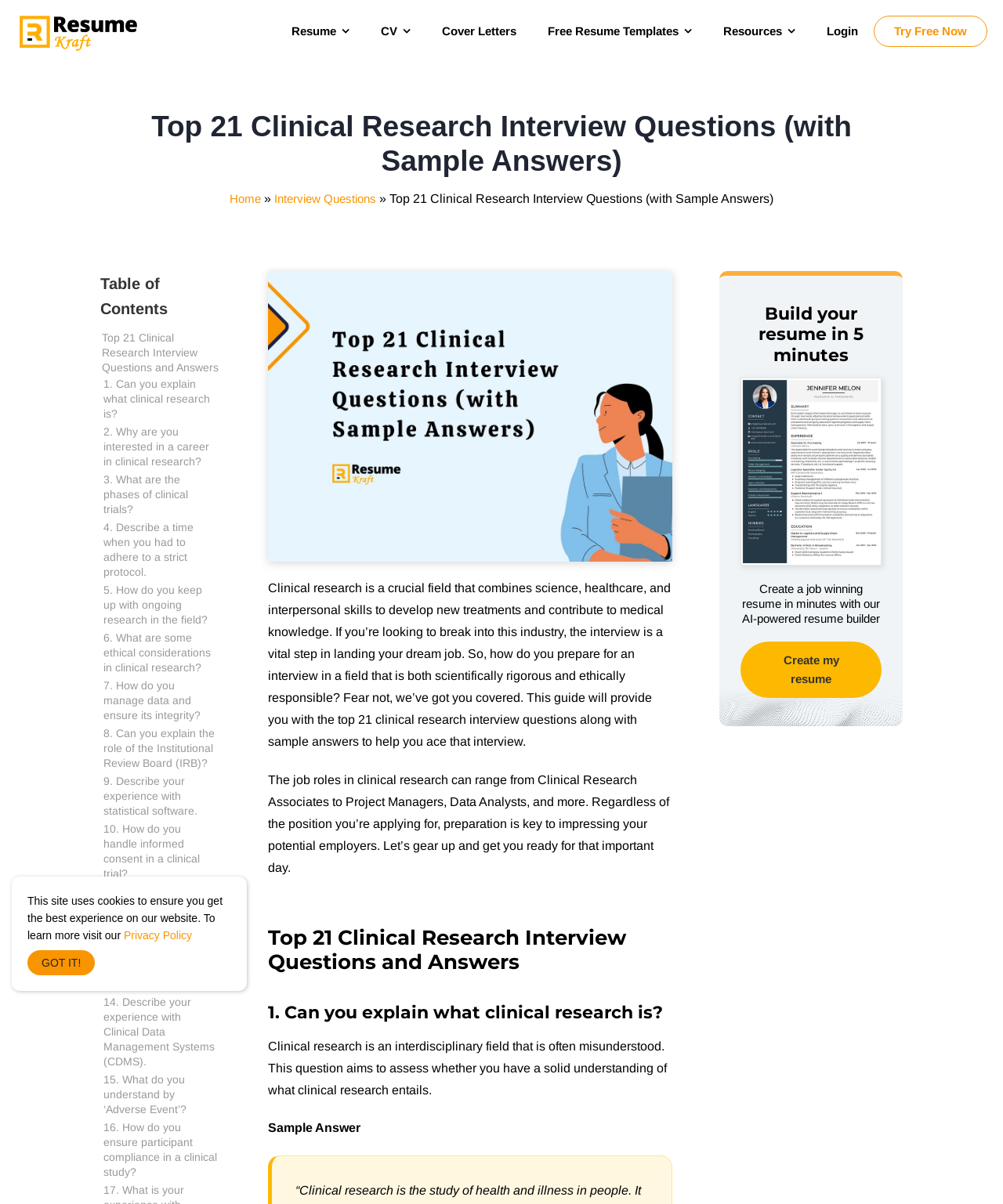Please identify the bounding box coordinates of the clickable region that I should interact with to perform the following instruction: "Learn more about the 'Privacy Policy'". The coordinates should be expressed as four float numbers between 0 and 1, i.e., [left, top, right, bottom].

[0.123, 0.772, 0.191, 0.782]